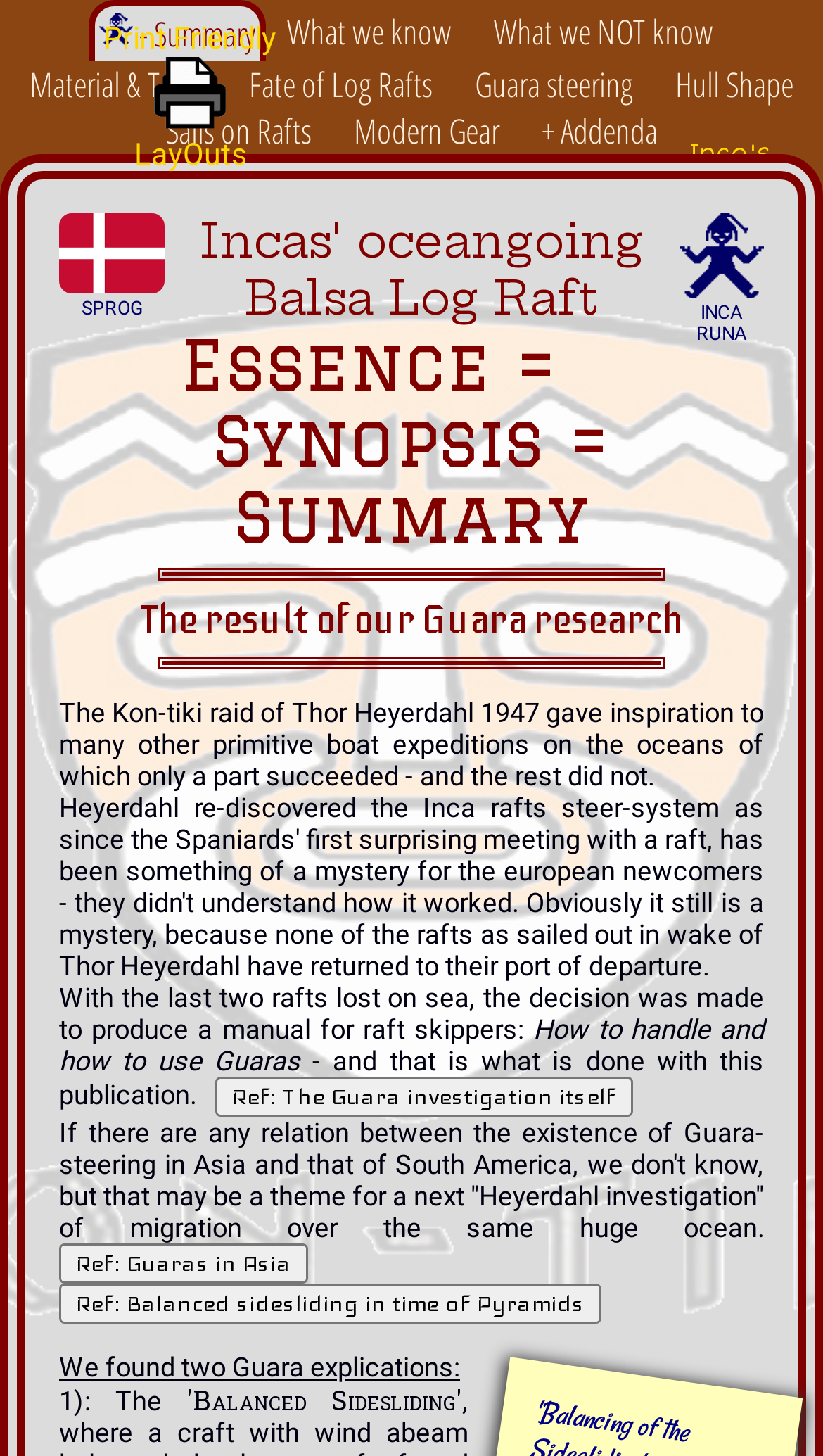Refer to the element description parent_node: Inca's and identify the corresponding bounding box in the screenshot. Format the coordinates as (top-left x, top-left y, bottom-right x, bottom-right y) with values in the range of 0 to 1.

[0.803, 0.196, 0.97, 0.215]